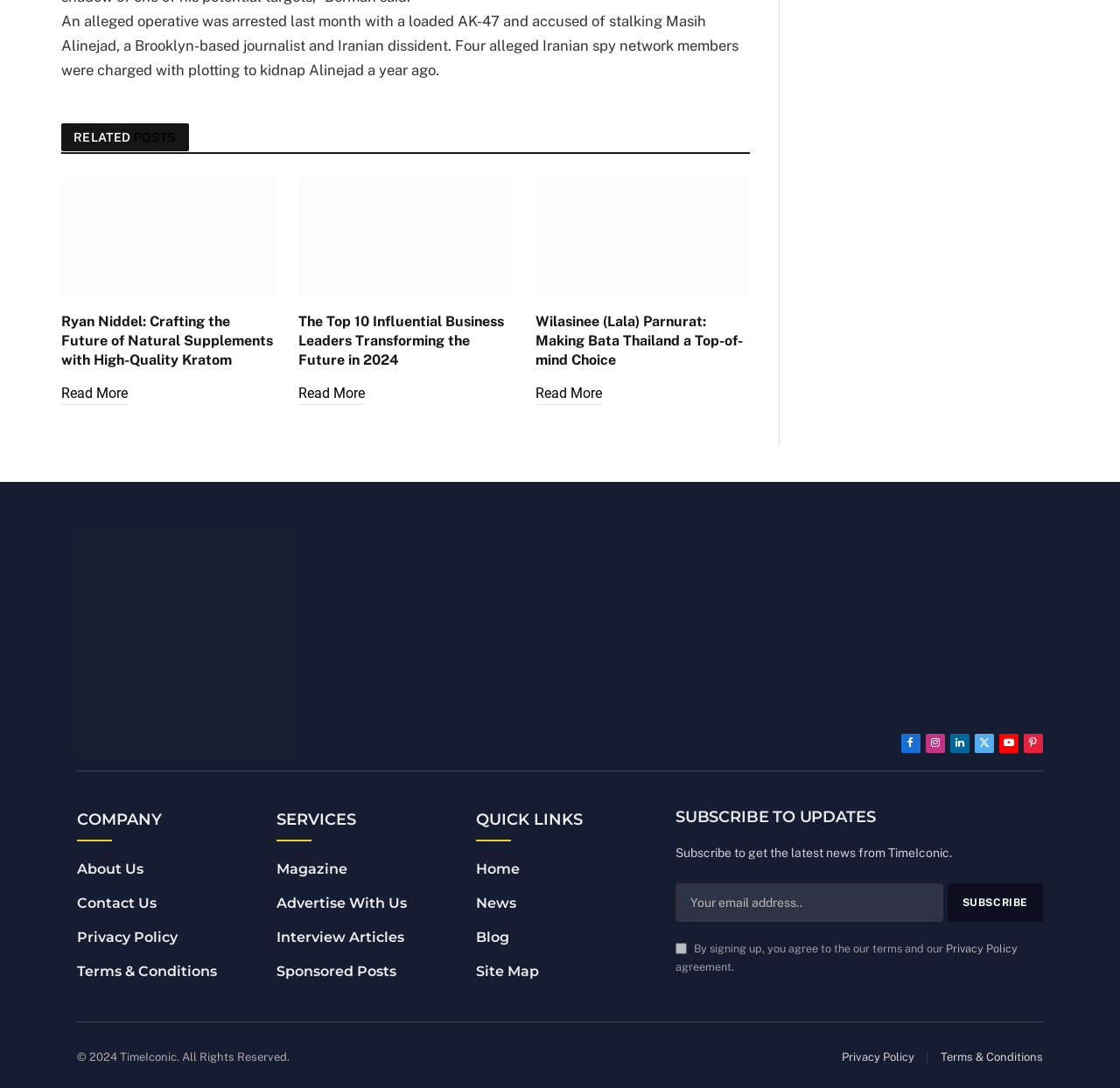Determine the bounding box coordinates of the UI element described below. Use the format (top-left x, top-left y, bottom-right x, bottom-right y) with floating point numbers between 0 and 1: name="EMAIL" placeholder="Your email address.."

[0.603, 0.812, 0.842, 0.847]